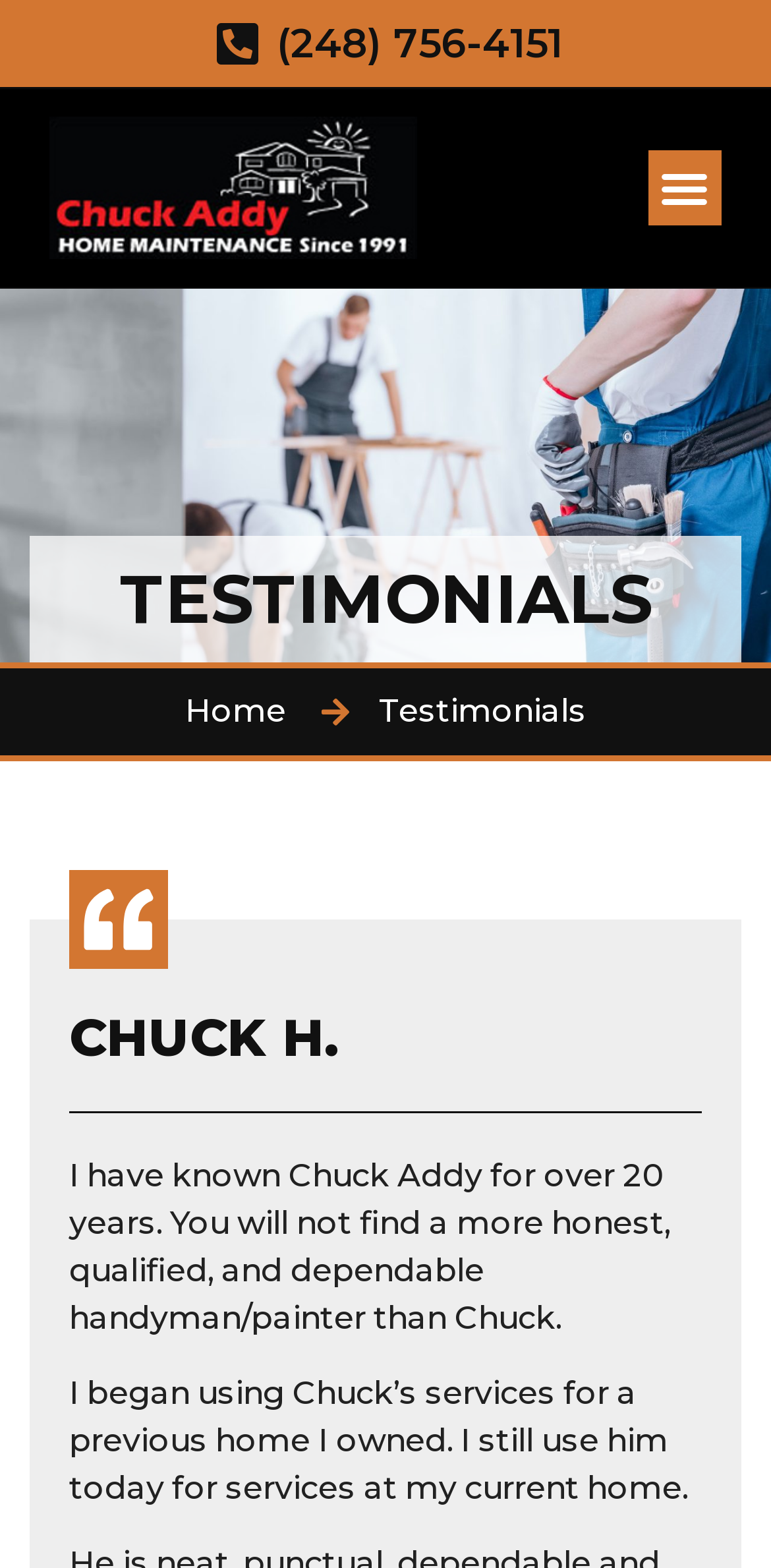Is the menu toggle button expanded?
Provide an in-depth and detailed explanation in response to the question.

I found the menu toggle button and checked its expanded property, which is set to False, indicating that it is not expanded.